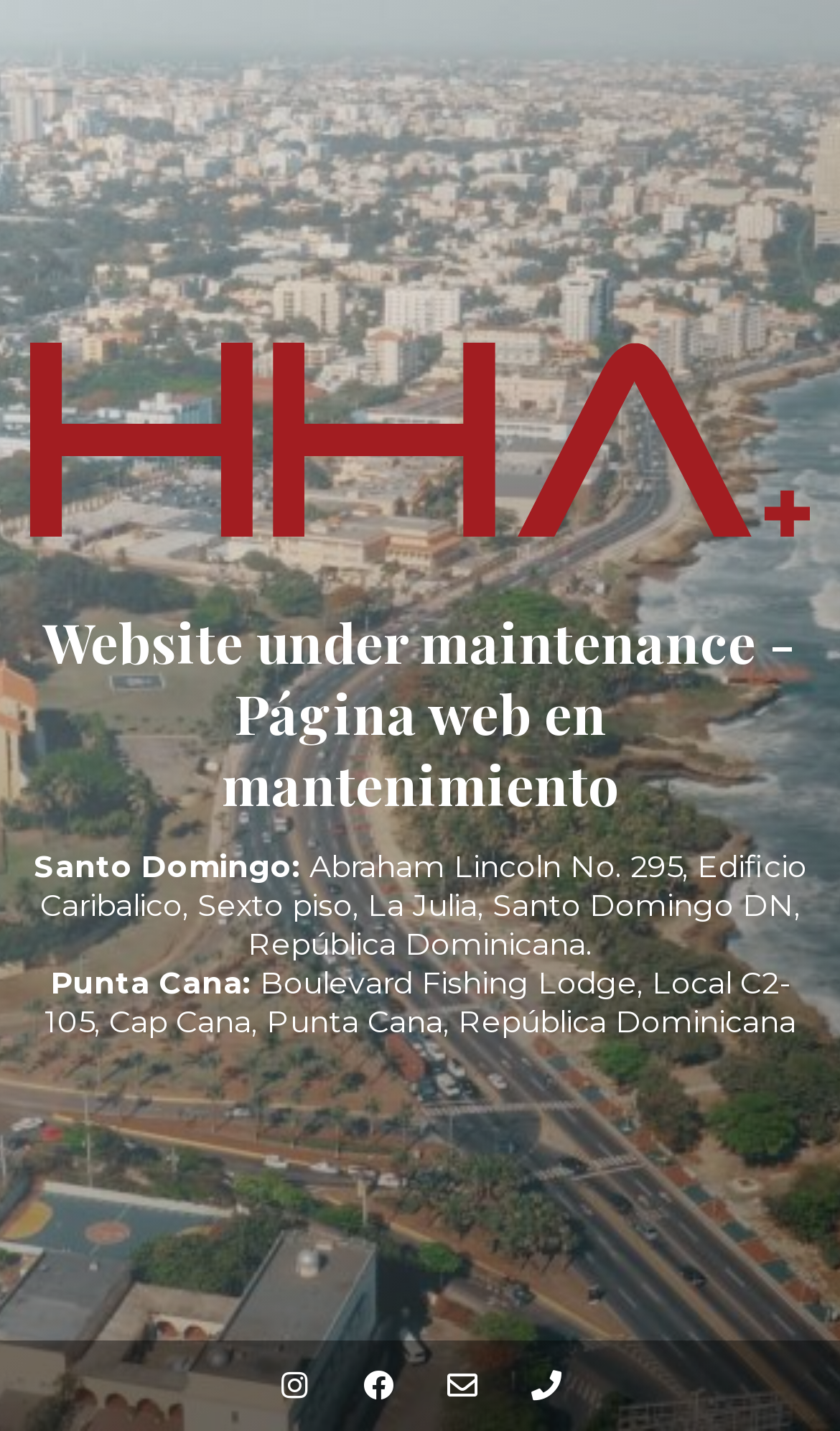Based on the image, give a detailed response to the question: What is the current status of the website?

The heading element at the top of the page indicates that the website is currently under maintenance, suggesting that it may not be fully functional or up-to-date.